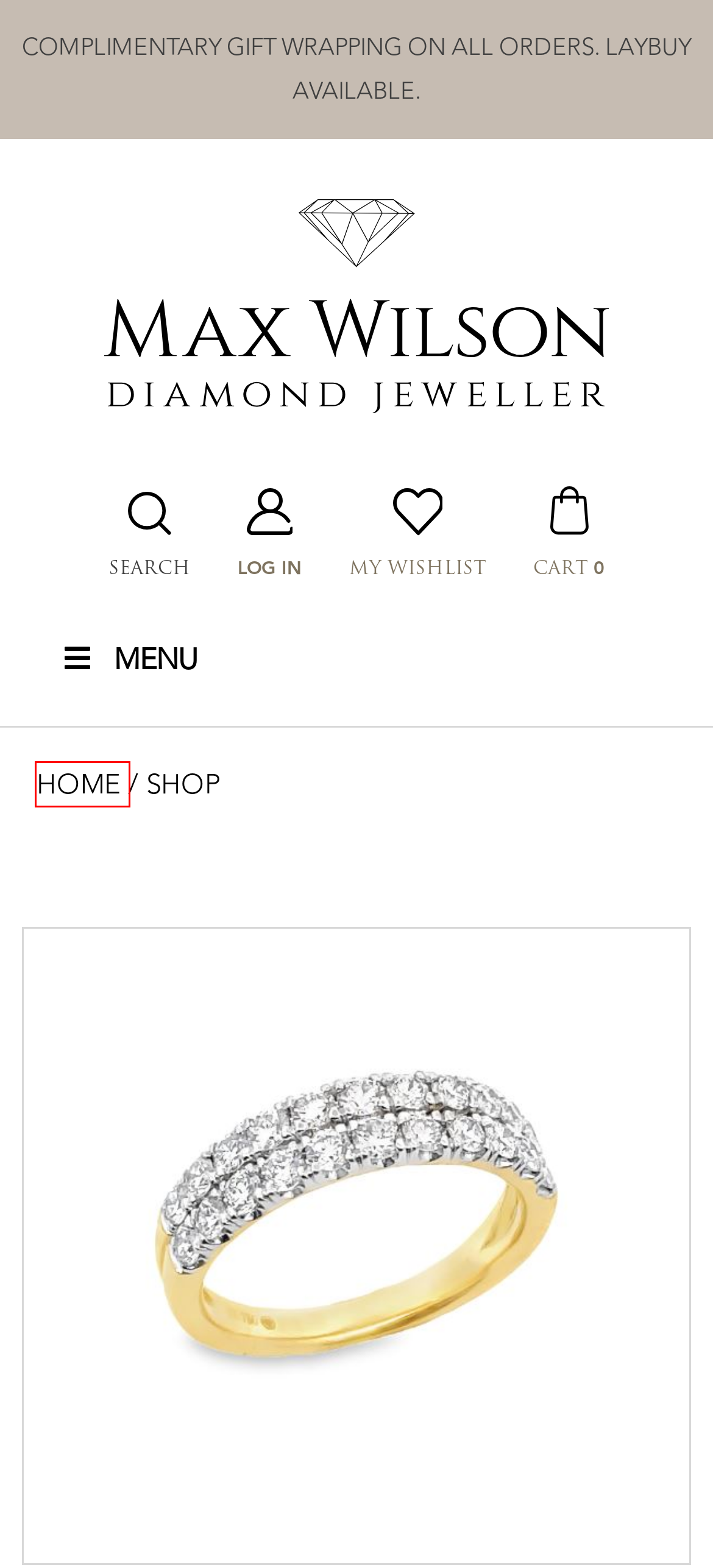Consider the screenshot of a webpage with a red bounding box and select the webpage description that best describes the new page that appears after clicking the element inside the red box. Here are the candidates:
A. 18ct Solitaire Diamond Ring - Max Wilson Diamond Jeweller
B. My account - Max Wilson Diamond Jeweller, Diamond ring specialists.
C. Workshop & Repair - Max Wilson Diamond Jewellers
D. Tax Free Services - Max Wilson Diamond Jewellers
E. Wishlist - Max Wilson Diamond Jeweller, Diamond ring specialists.
F. Diamond Jeweller NZ | Diamond Jeweller | MW Diamond Jeweller
G. Free Gift Wrapping - Max Wilson Diamond Jewellers
H. Cart - Max Wilson Diamond Jeweller, Diamond ring specialists.

F